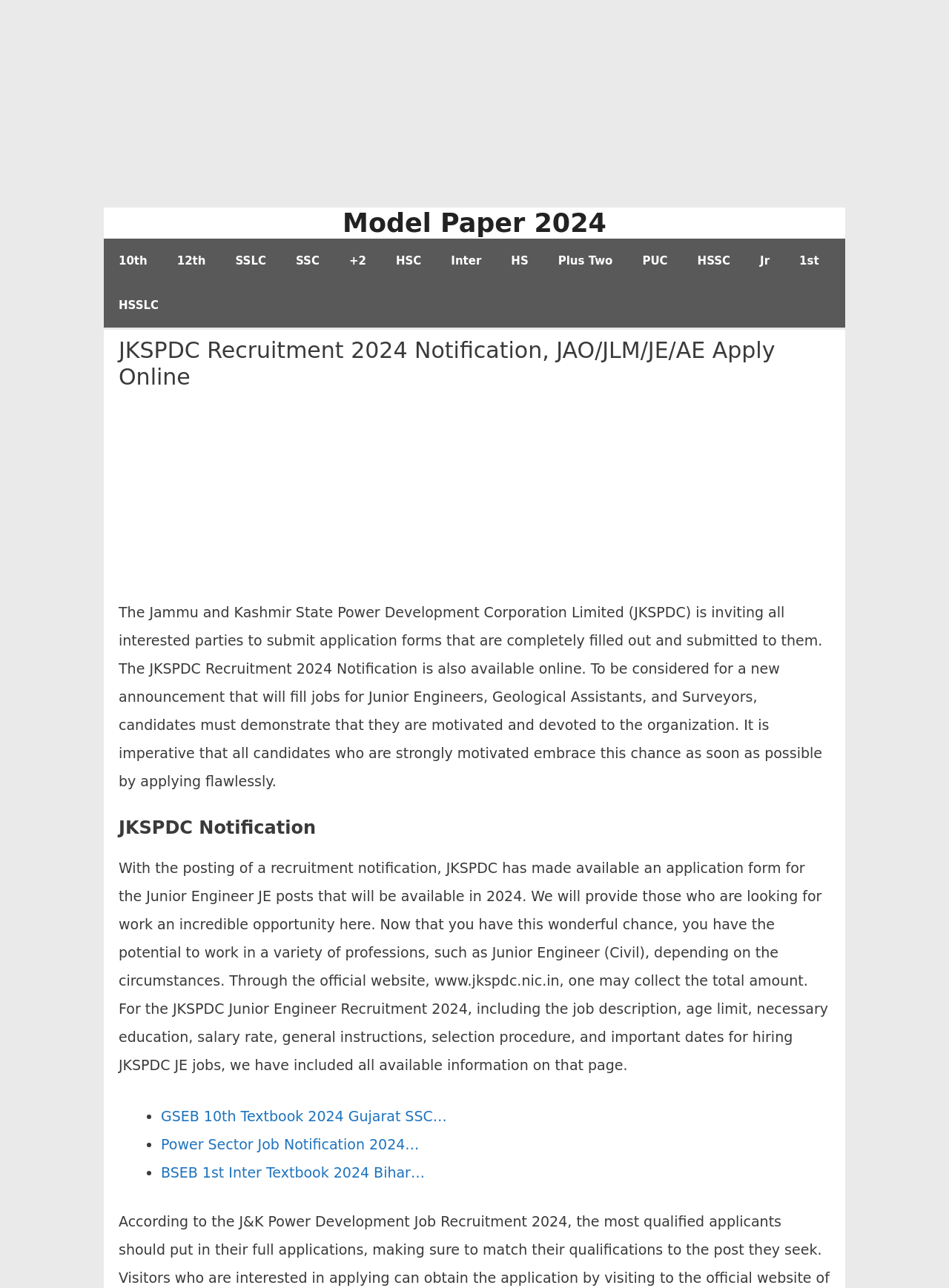Find the bounding box coordinates of the clickable area that will achieve the following instruction: "Click on 10th link".

[0.109, 0.024, 0.171, 0.059]